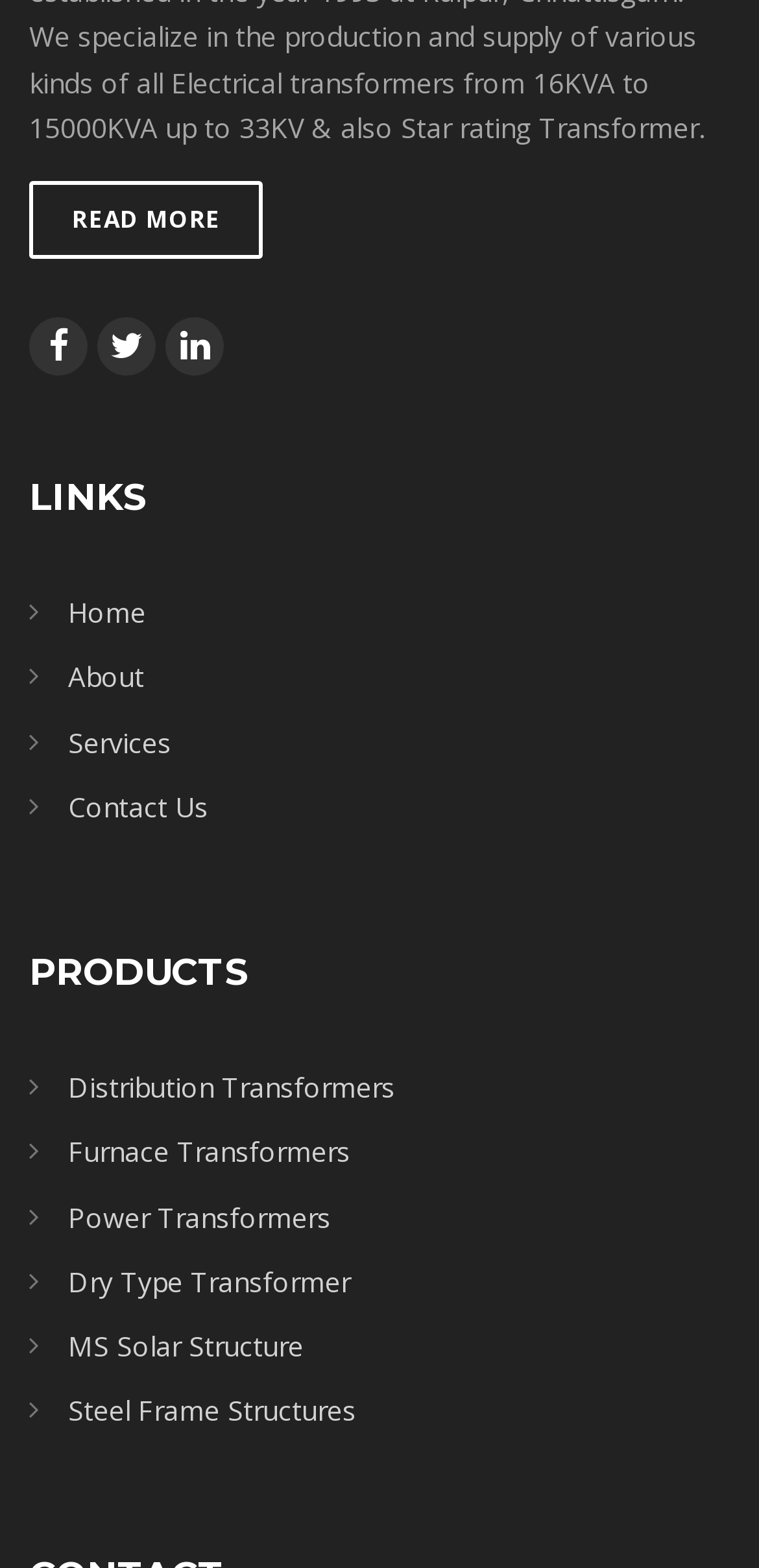Please find the bounding box coordinates for the clickable element needed to perform this instruction: "View Distribution Transformers".

[0.09, 0.682, 0.521, 0.705]